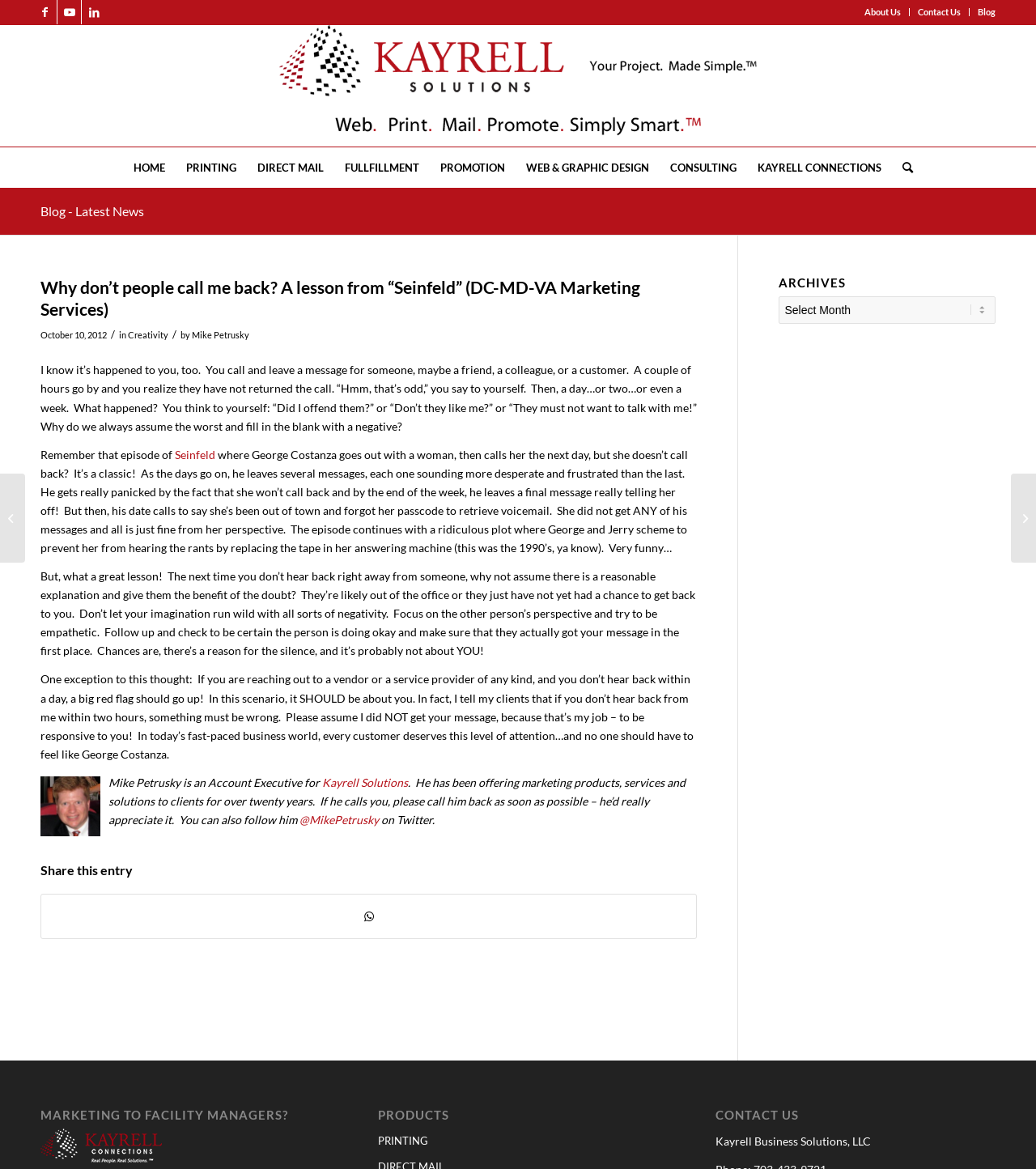Specify the bounding box coordinates (top-left x, top-left y, bottom-right x, bottom-right y) of the UI element in the screenshot that matches this description: About Us Contact Us Blog

[0.827, 0.007, 0.961, 0.014]